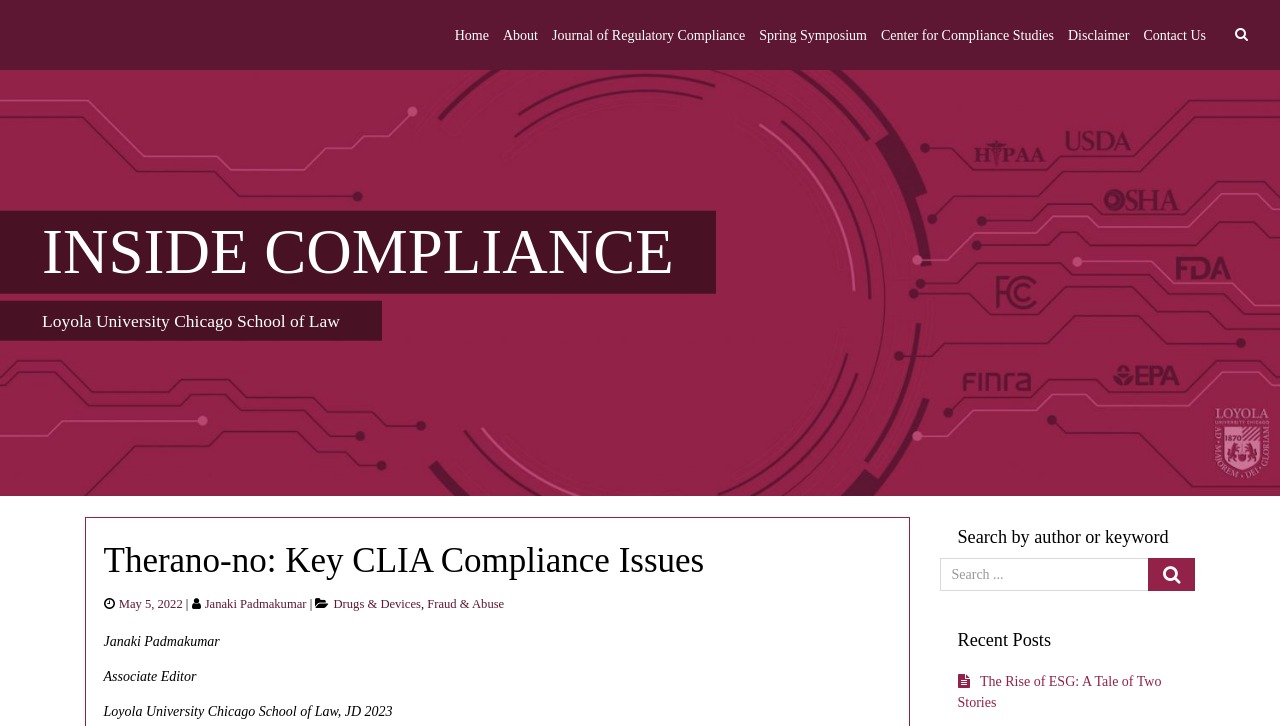Identify the bounding box coordinates for the region of the element that should be clicked to carry out the instruction: "read the recent post about ESG". The bounding box coordinates should be four float numbers between 0 and 1, i.e., [left, top, right, bottom].

[0.748, 0.928, 0.907, 0.978]